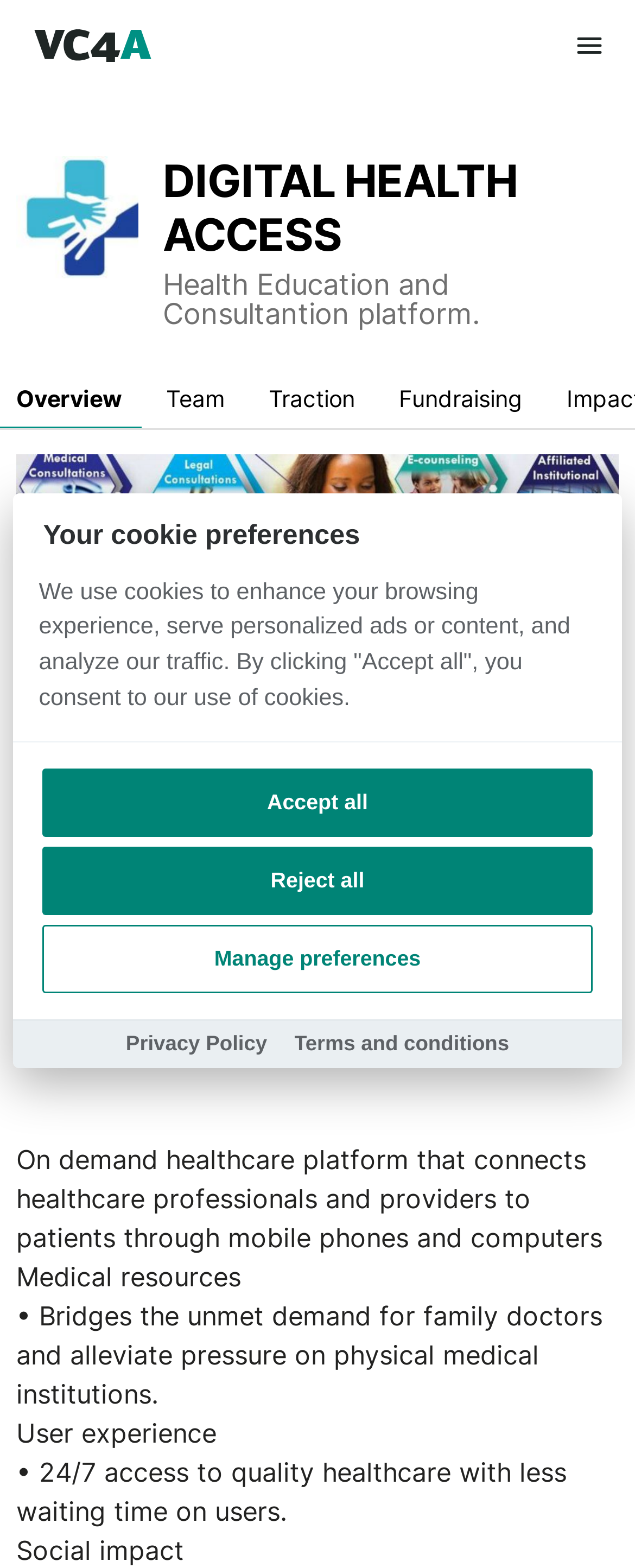Pinpoint the bounding box coordinates of the area that must be clicked to complete this instruction: "Learn about team".

[0.236, 0.236, 0.379, 0.273]